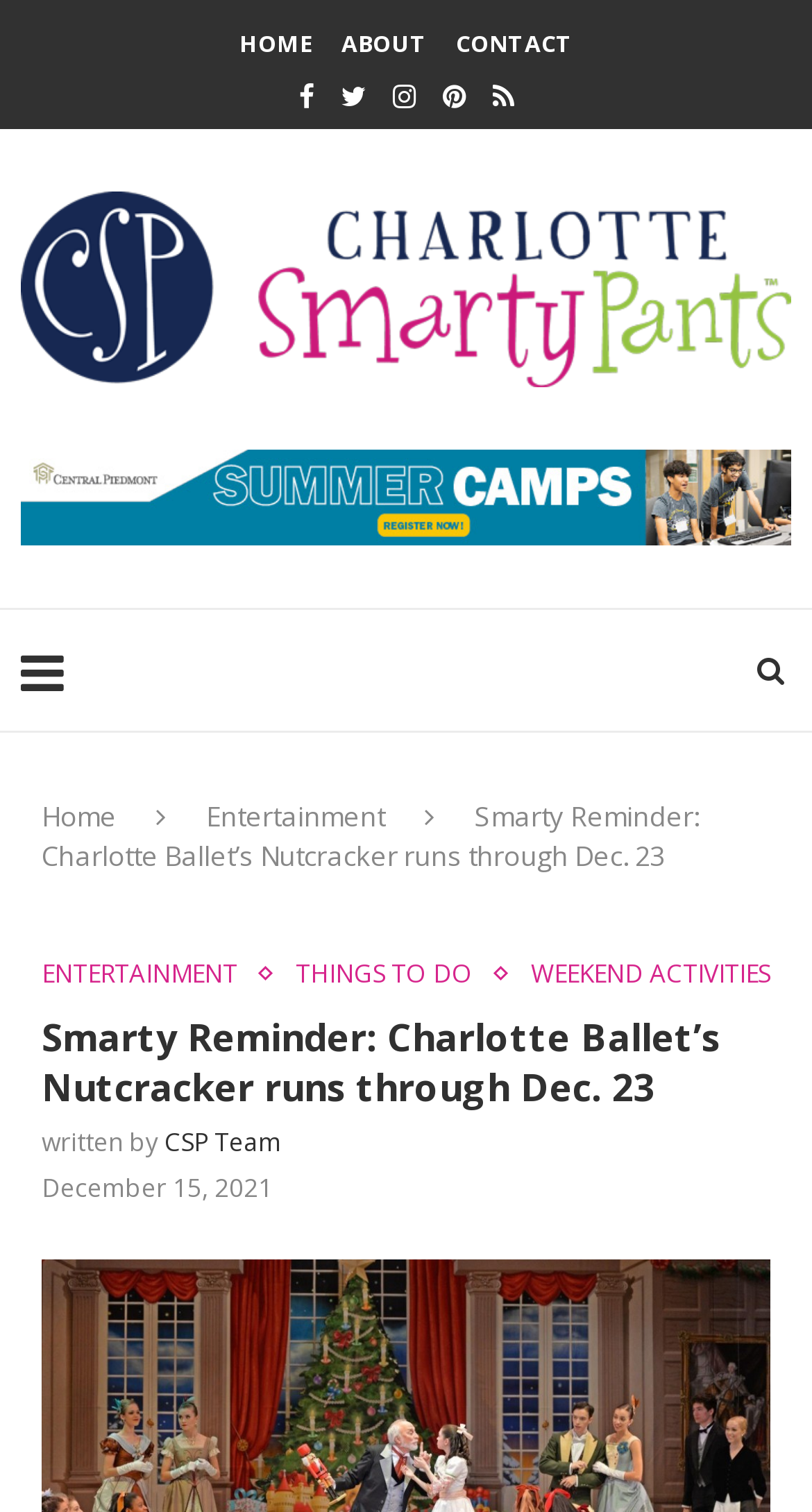Can you find the bounding box coordinates for the element that needs to be clicked to execute this instruction: "read entertainment news"? The coordinates should be given as four float numbers between 0 and 1, i.e., [left, top, right, bottom].

[0.254, 0.527, 0.474, 0.552]